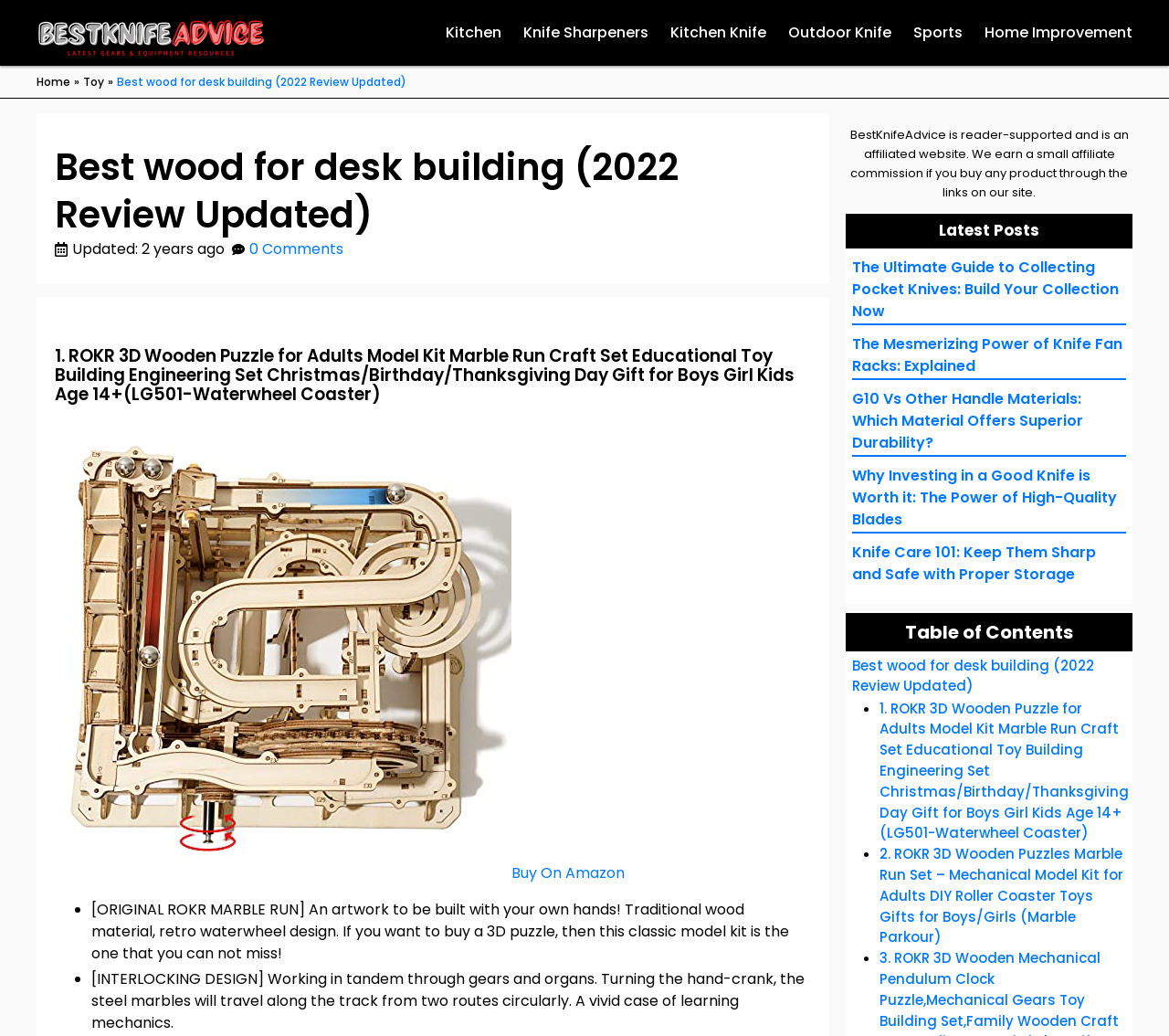Locate the bounding box coordinates of the element I should click to achieve the following instruction: "Click on the 'Buy On Amazon' button".

[0.438, 0.832, 0.534, 0.853]